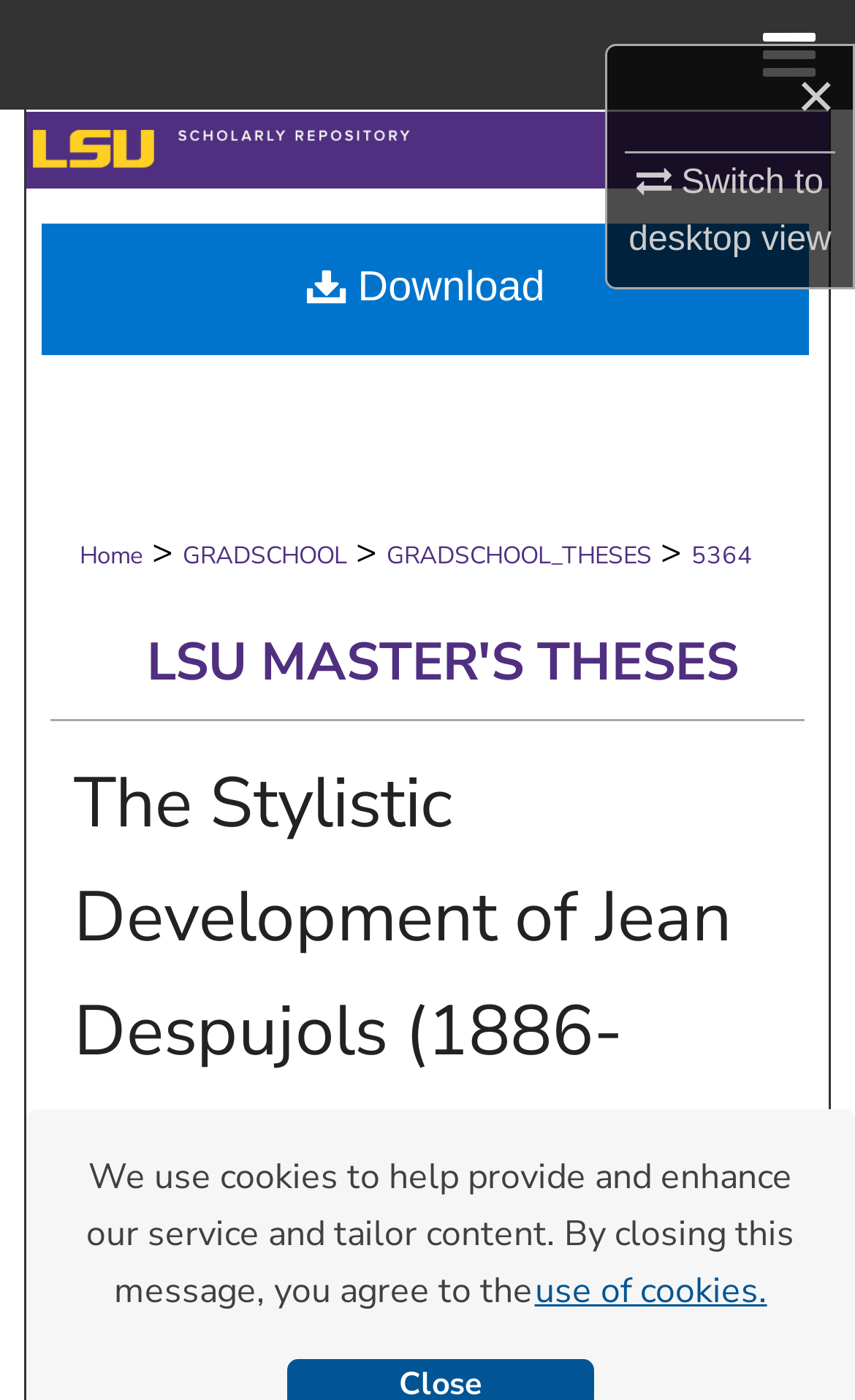Could you indicate the bounding box coordinates of the region to click in order to complete this instruction: "Switch to desktop view".

[0.735, 0.112, 0.972, 0.185]